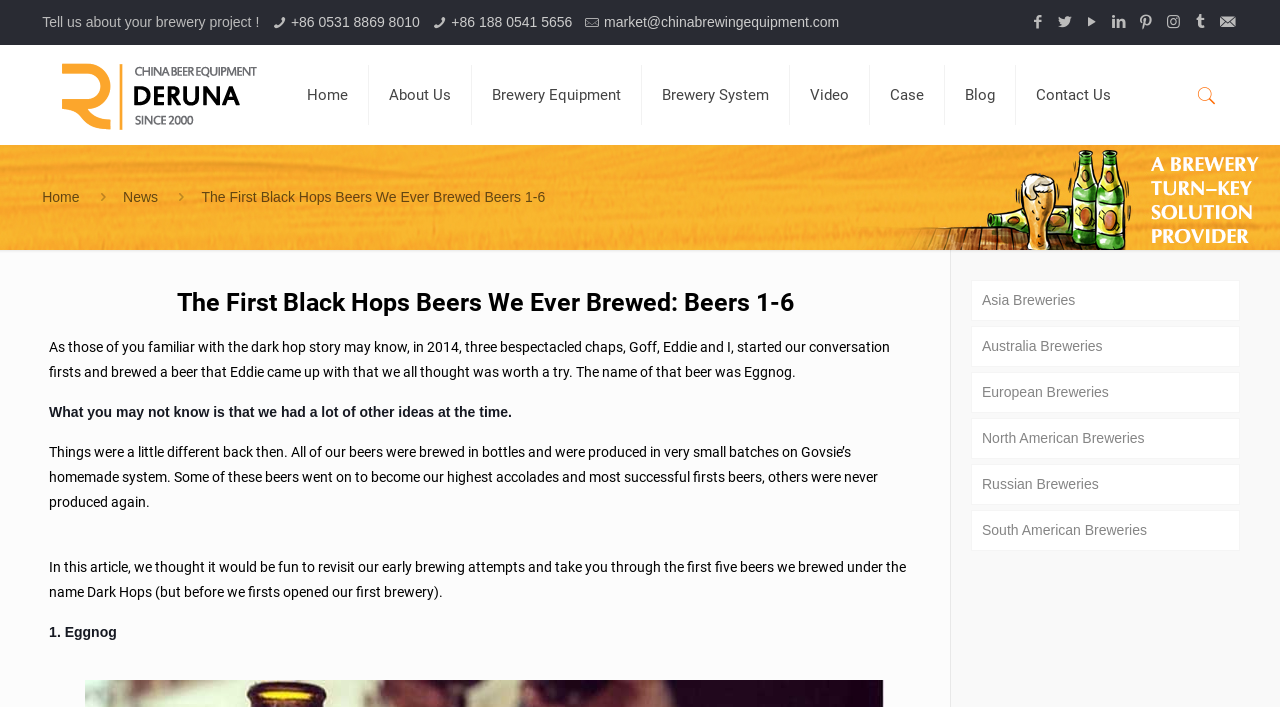Use one word or a short phrase to answer the question provided: 
What is the name of the brewery equipment company?

China Brewing Equipment